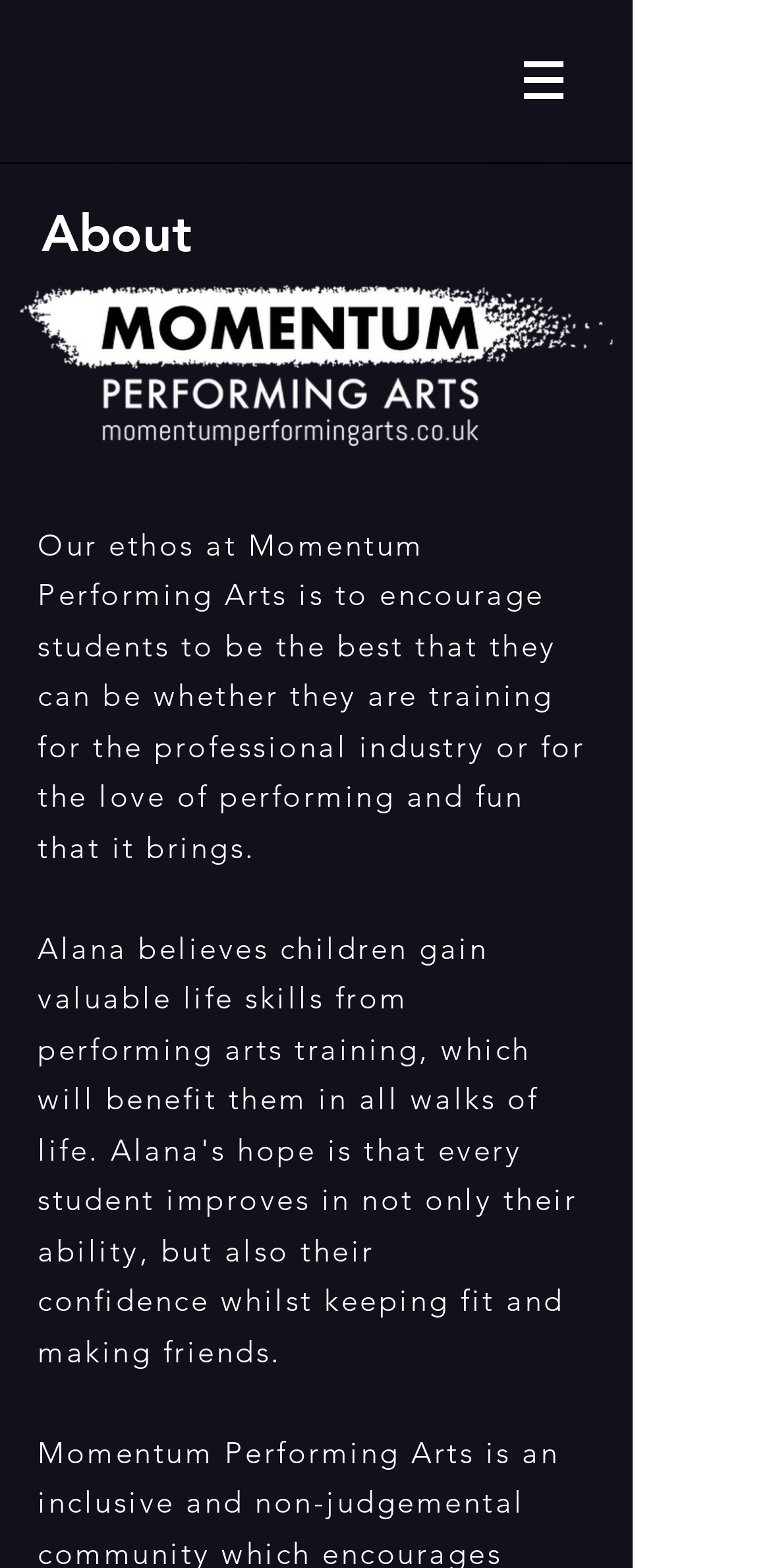What is the position of the image relative to the navigation element?
Answer with a single word or phrase by referring to the visual content.

To the right